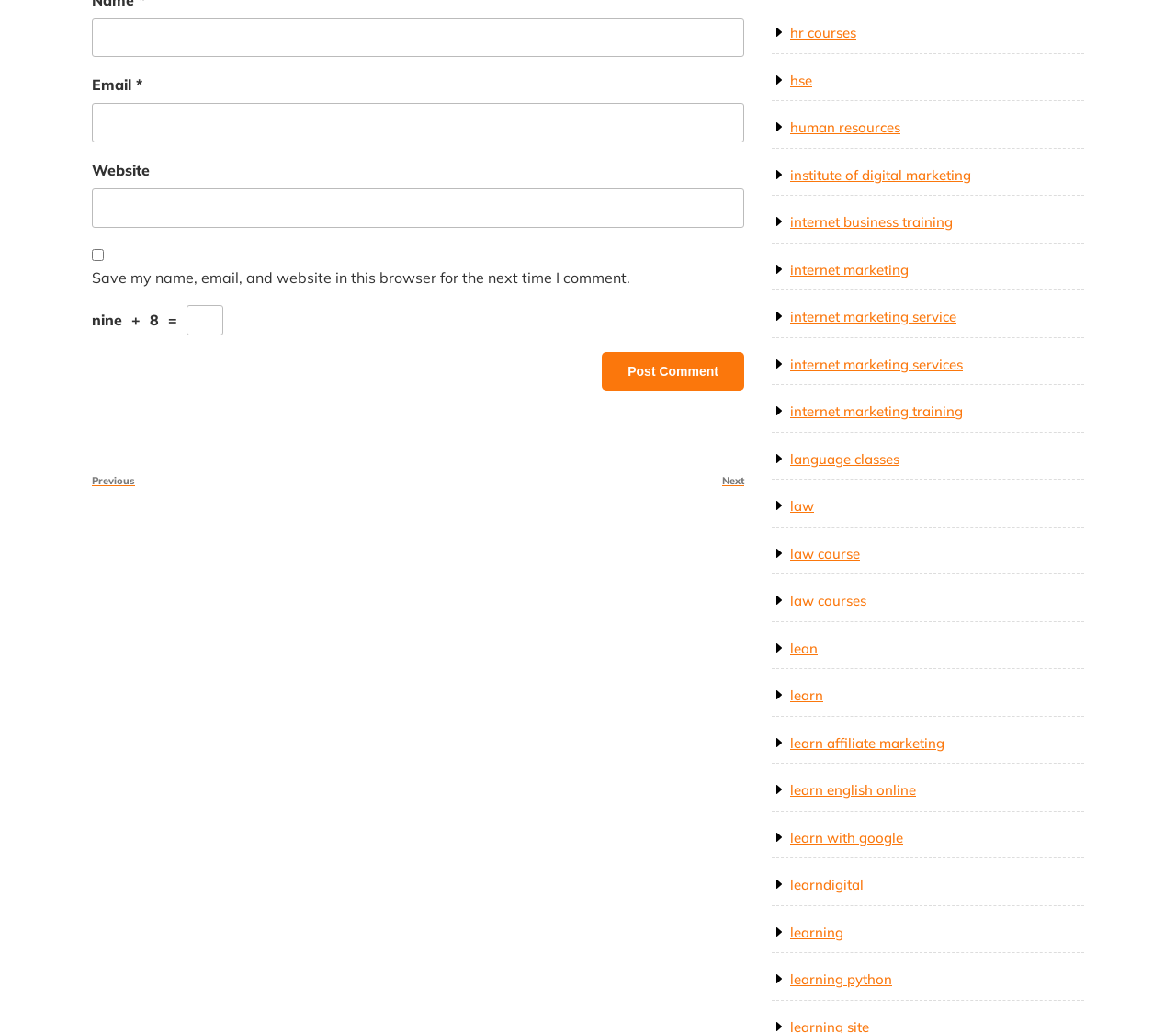What is the button below the comment form for?
Refer to the image and give a detailed response to the question.

The button is labeled 'Post Comment' and is located below the comment form, suggesting that its purpose is to submit the user's comment.